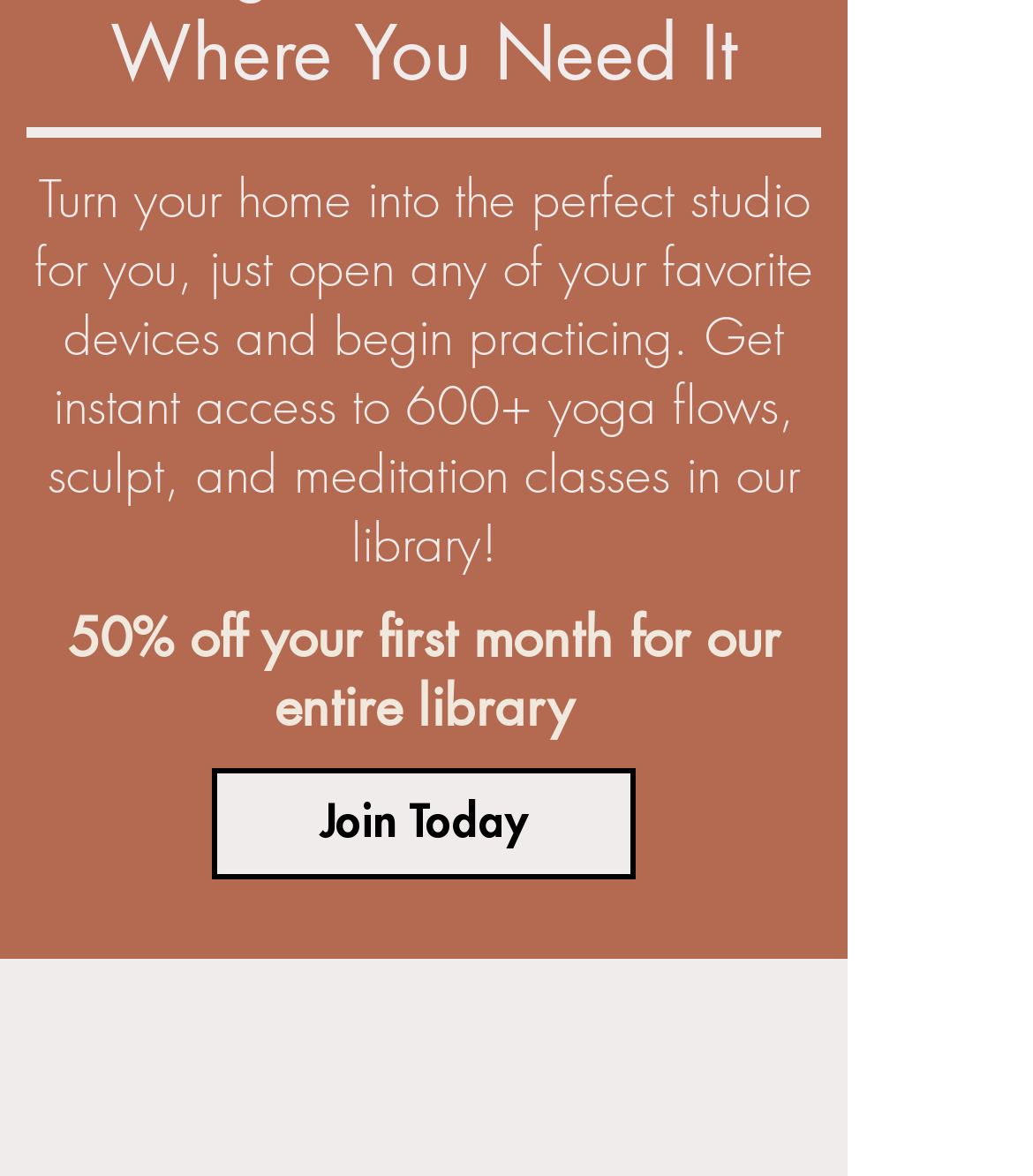Using the element description: "aria-label="Tumblr Social Icon"", determine the bounding box coordinates for the specified UI element. The coordinates should be four float numbers between 0 and 1, [left, top, right, bottom].

[0.559, 0.878, 0.649, 0.956]